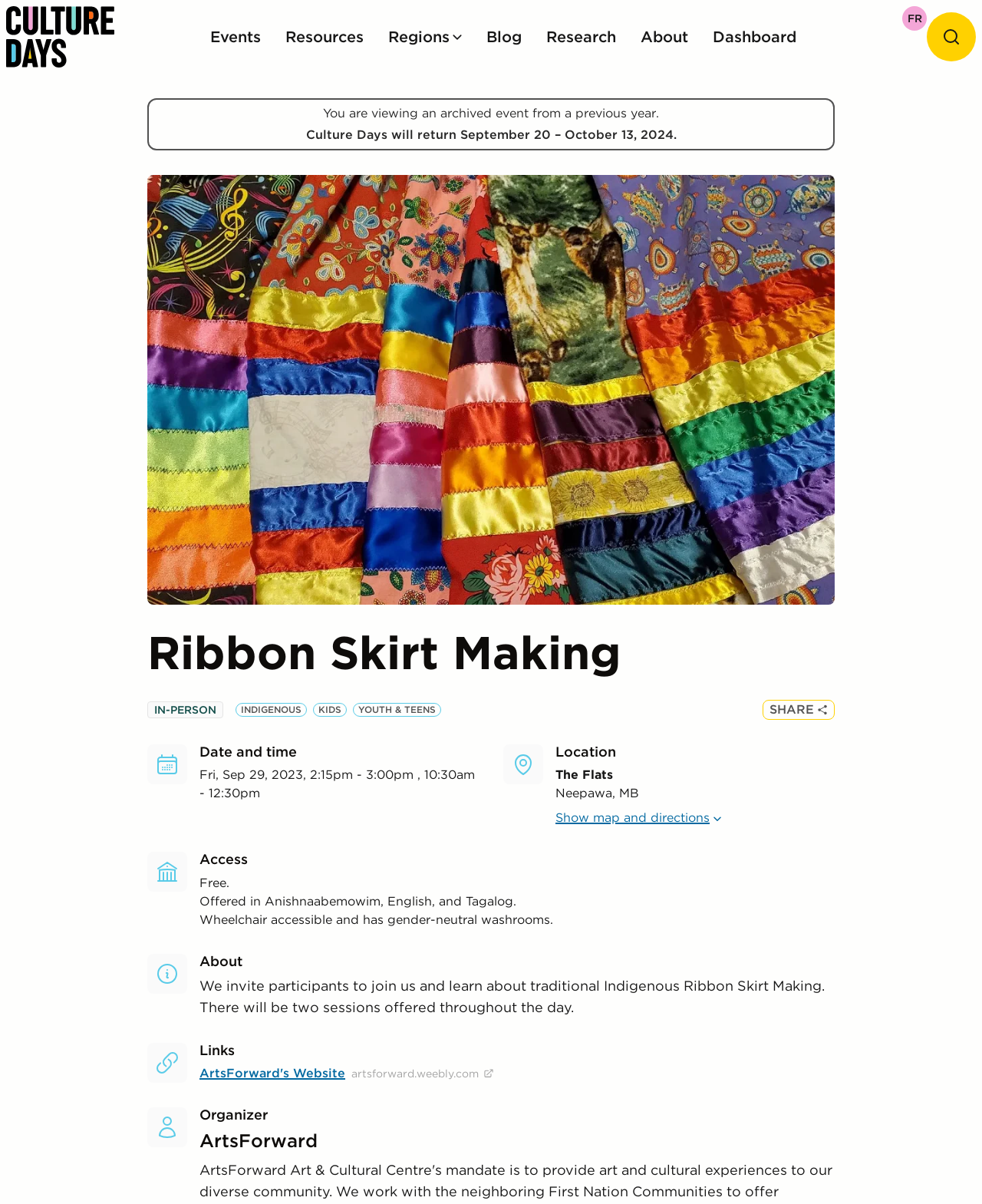How many sessions are offered? Look at the image and give a one-word or short phrase answer.

Two